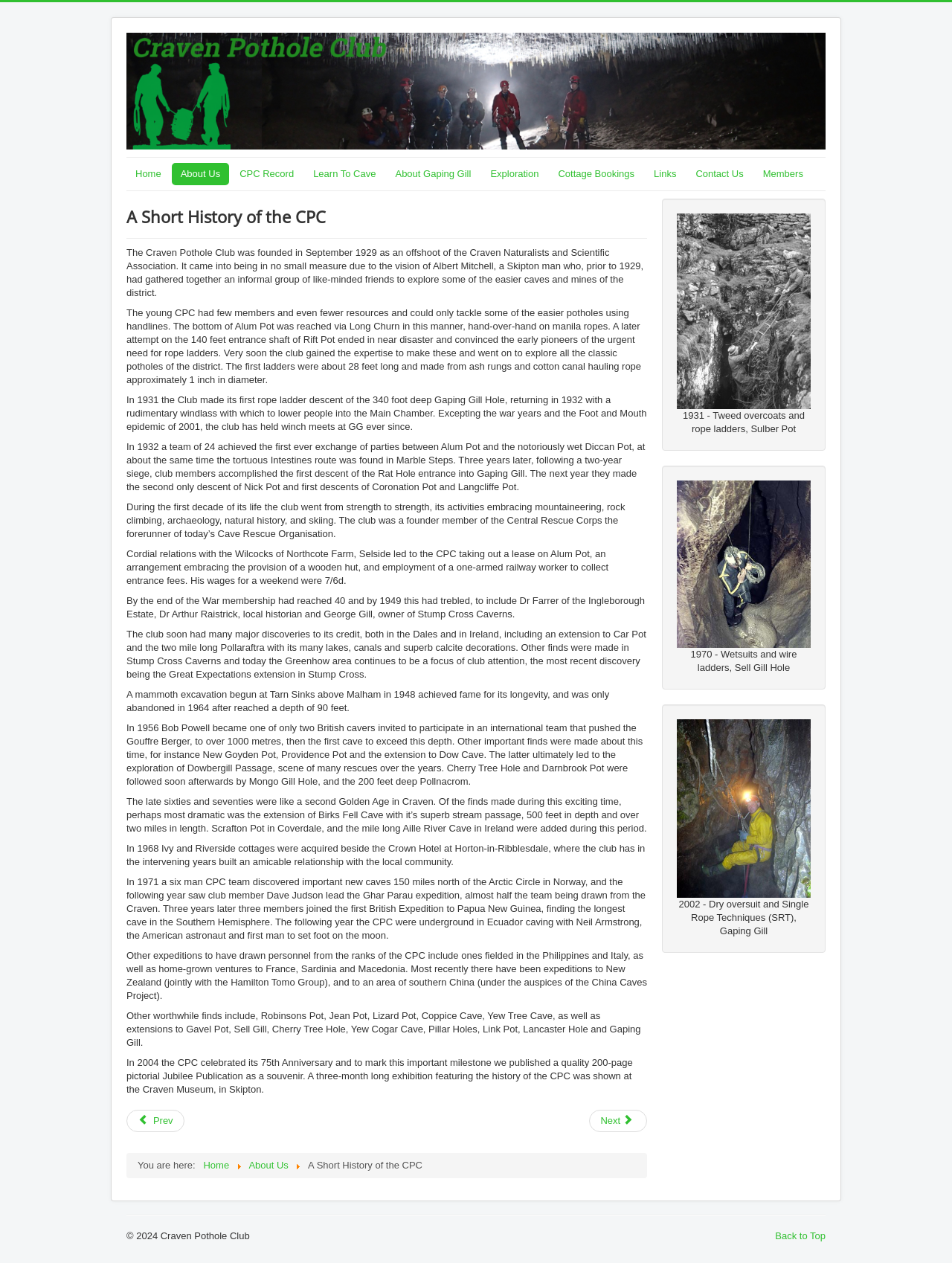By analyzing the image, answer the following question with a detailed response: What is the copyright year mentioned at the bottom of the webpage?

The copyright information is located at the bottom of the webpage, and it mentions the year 2024 as the copyright year of the Craven Pothole Club.